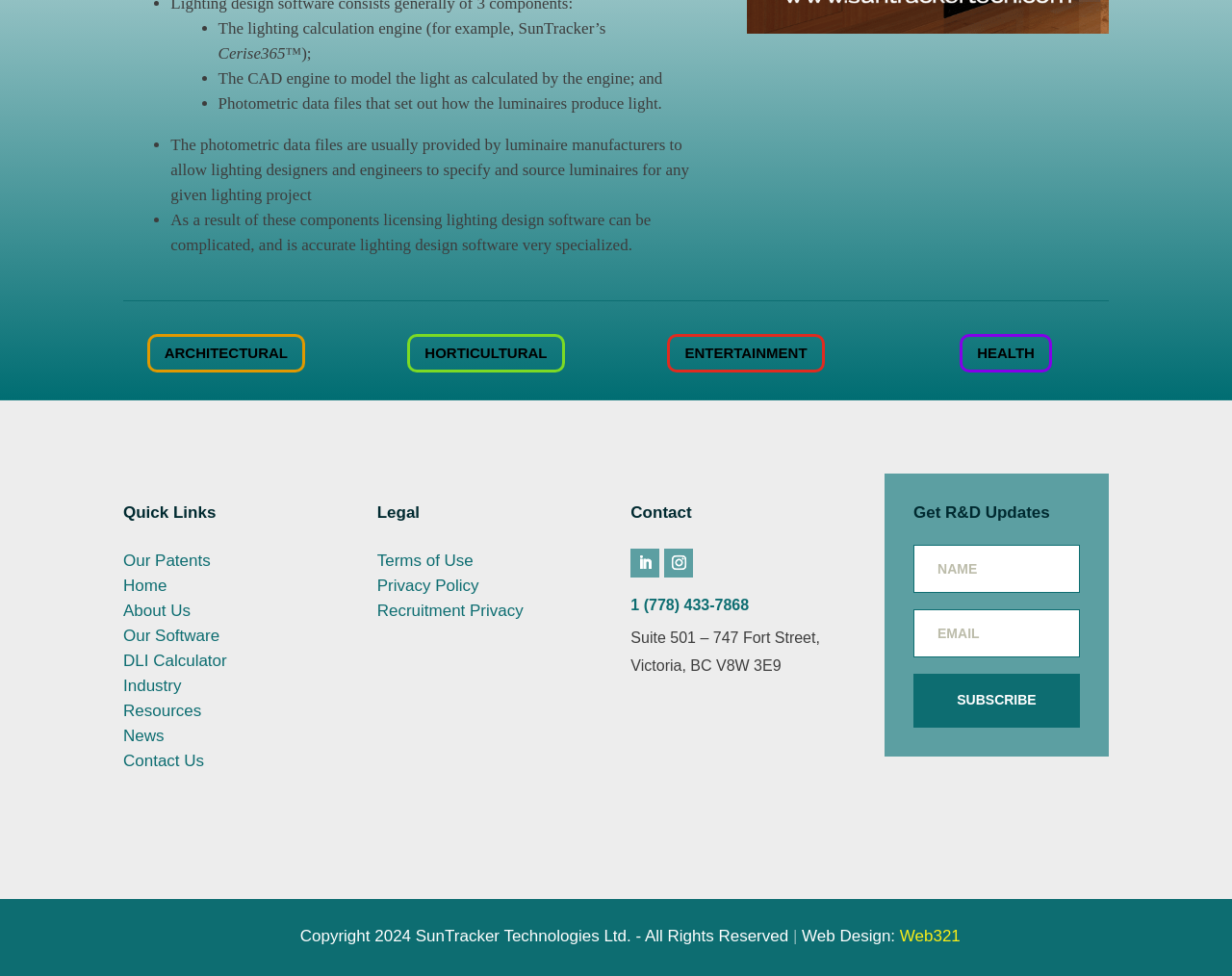What is the company name mentioned on the webpage?
Kindly offer a comprehensive and detailed response to the question.

The company name is mentioned at the bottom of the webpage in the copyright section, which states 'Copyright 2024 SunTracker Technologies Ltd. - All Rights Reserved'.